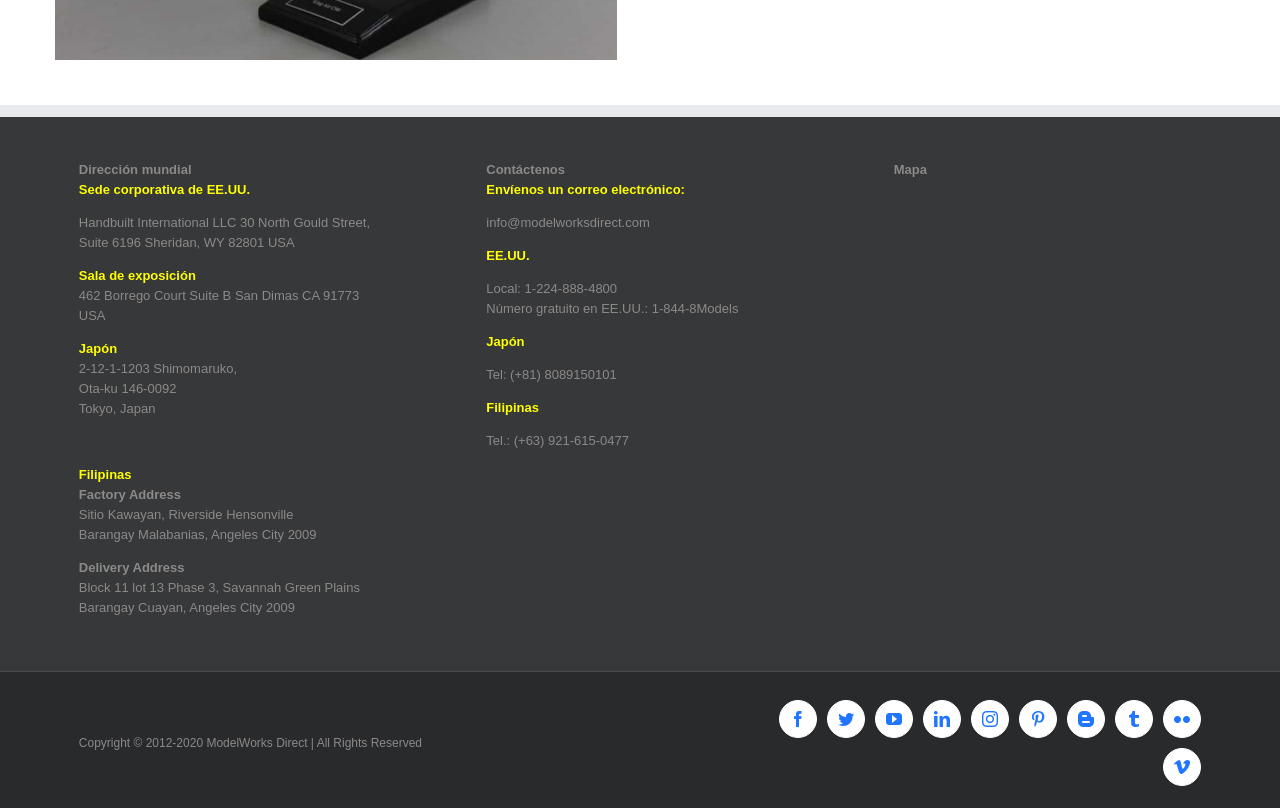What is the company's US corporate headquarters address?
Could you answer the question with a detailed and thorough explanation?

I found the answer by looking at the section labeled 'Sede corporativa de EE.UU.' which contains the address 'Handbuilt International LLC 30 North Gould Street, Suite 6196 Sheridan, WY 82801 USA'.